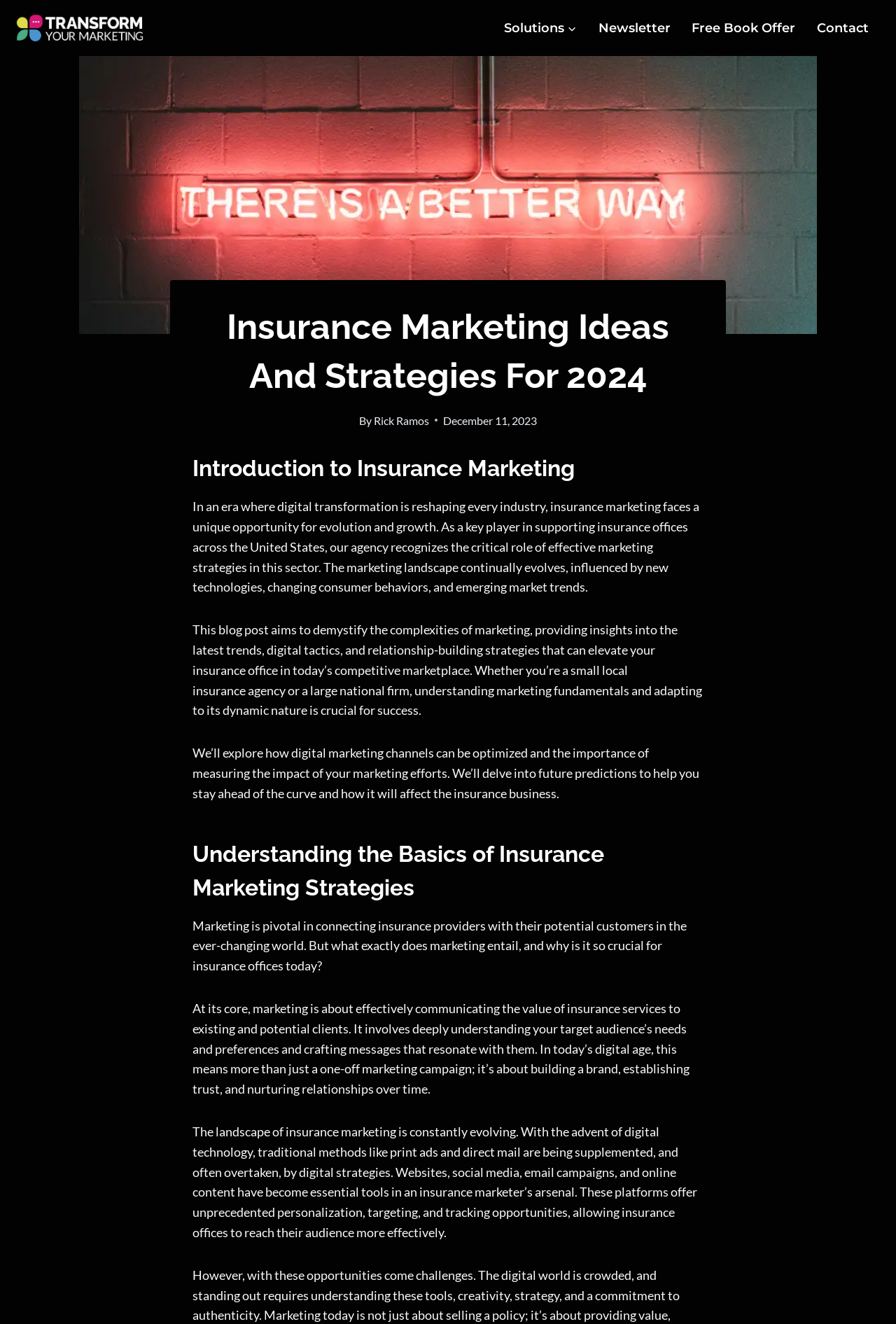Please specify the bounding box coordinates in the format (top-left x, top-left y, bottom-right x, bottom-right y), with all values as floating point numbers between 0 and 1. Identify the bounding box of the UI element described by: Rick Ramos

[0.417, 0.312, 0.479, 0.322]